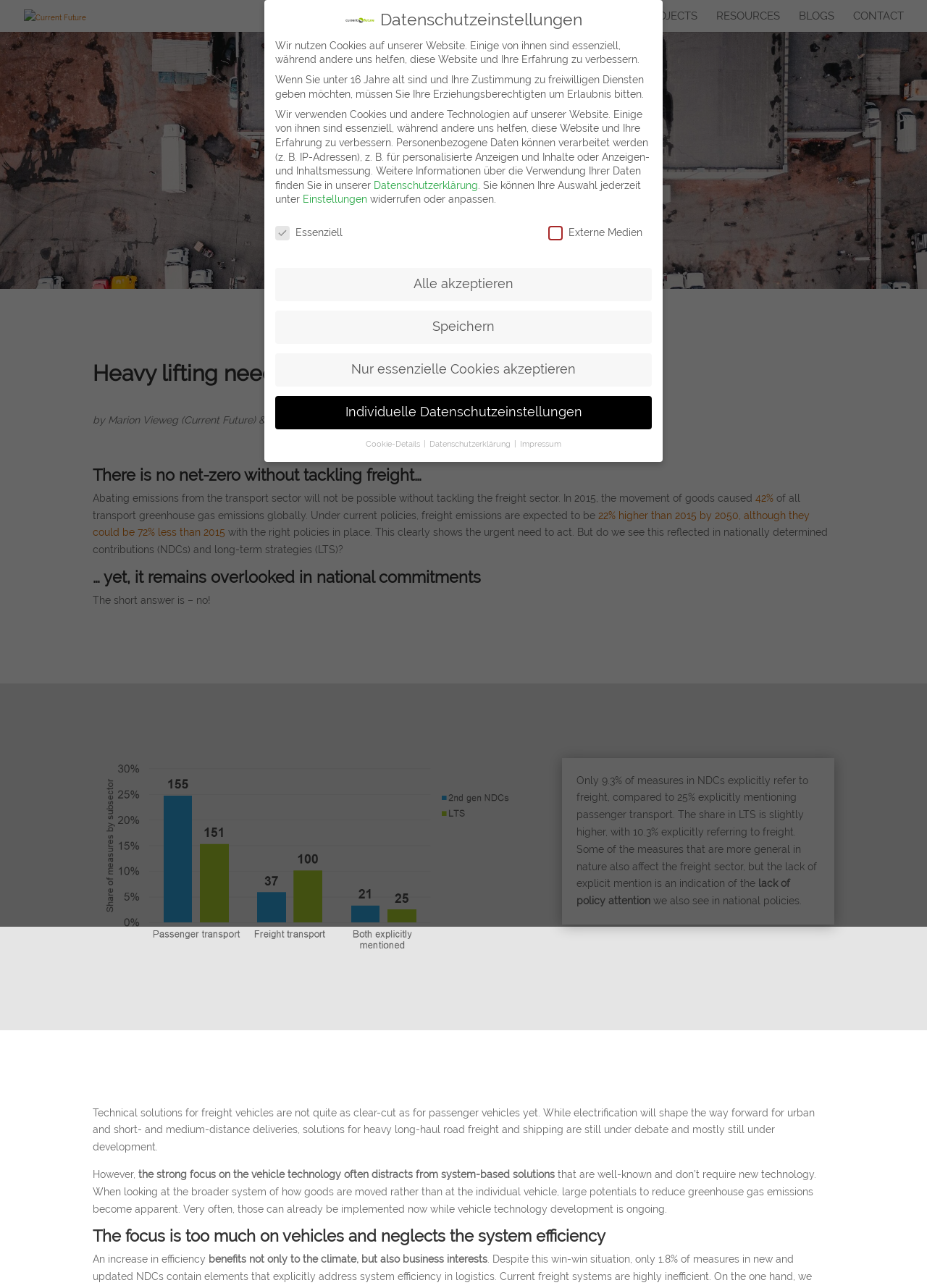Please specify the bounding box coordinates of the clickable region to carry out the following instruction: "Click the CONTACT link". The coordinates should be four float numbers between 0 and 1, in the format [left, top, right, bottom].

[0.92, 0.008, 0.975, 0.025]